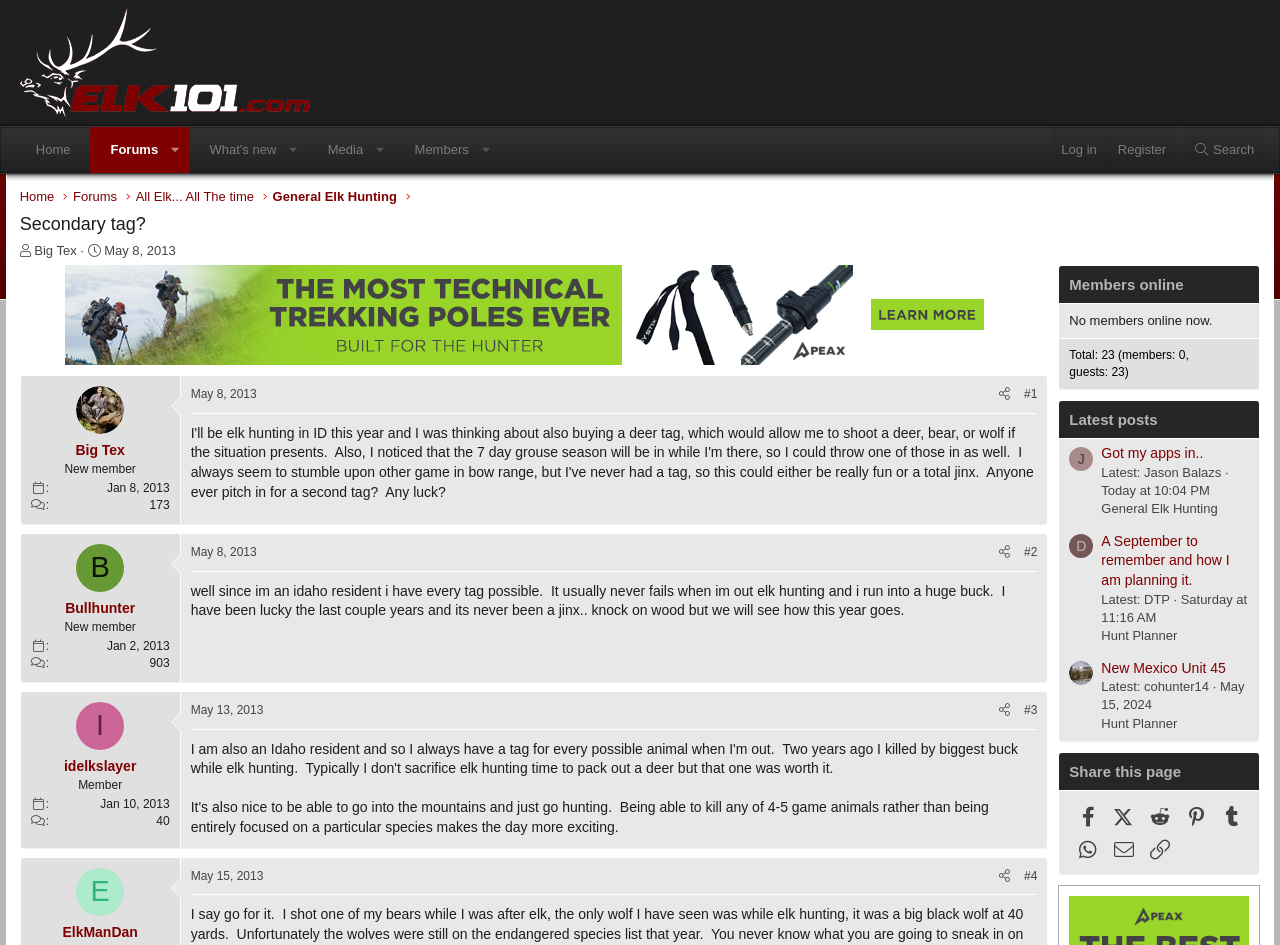Please locate the bounding box coordinates of the element that should be clicked to achieve the given instruction: "Click on the 'Log in' link".

[0.818, 0.134, 0.861, 0.183]